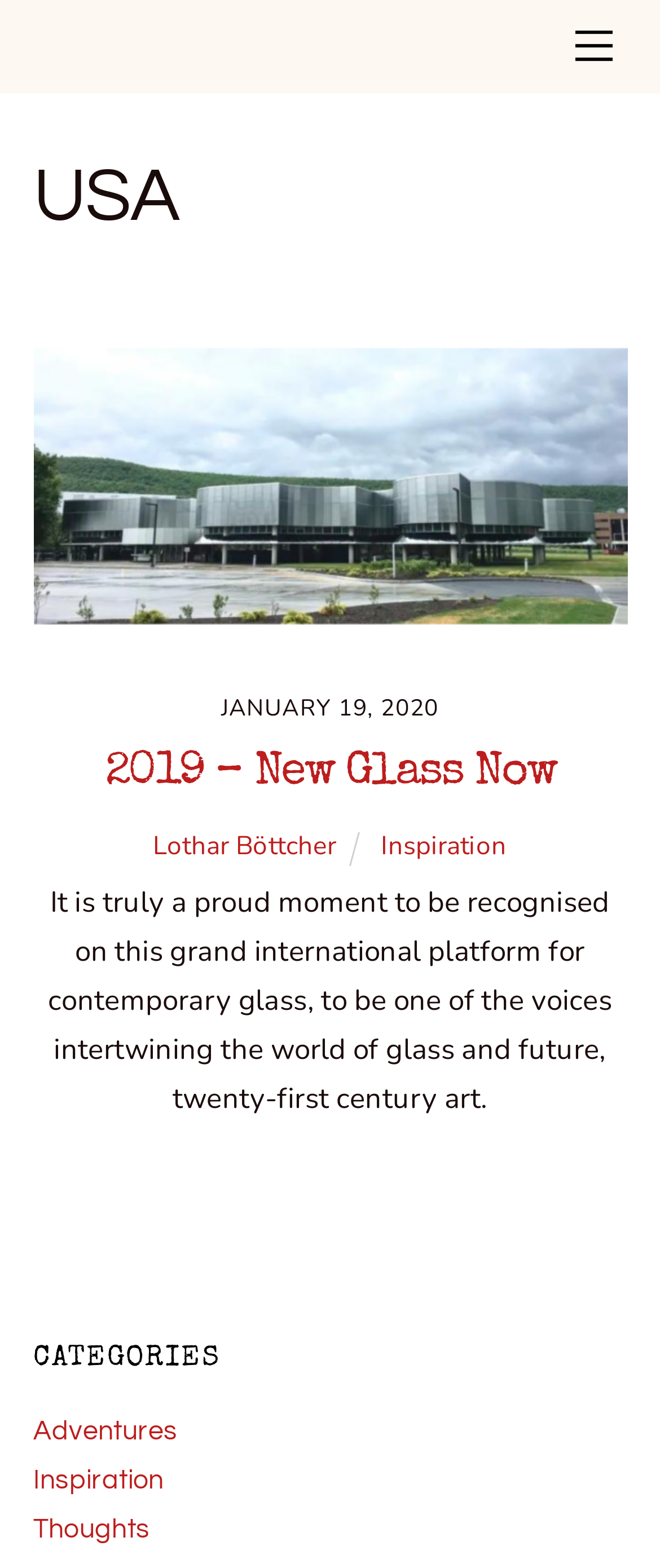Can you specify the bounding box coordinates of the area that needs to be clicked to fulfill the following instruction: "Click the Menu link"?

[0.847, 0.008, 0.95, 0.051]